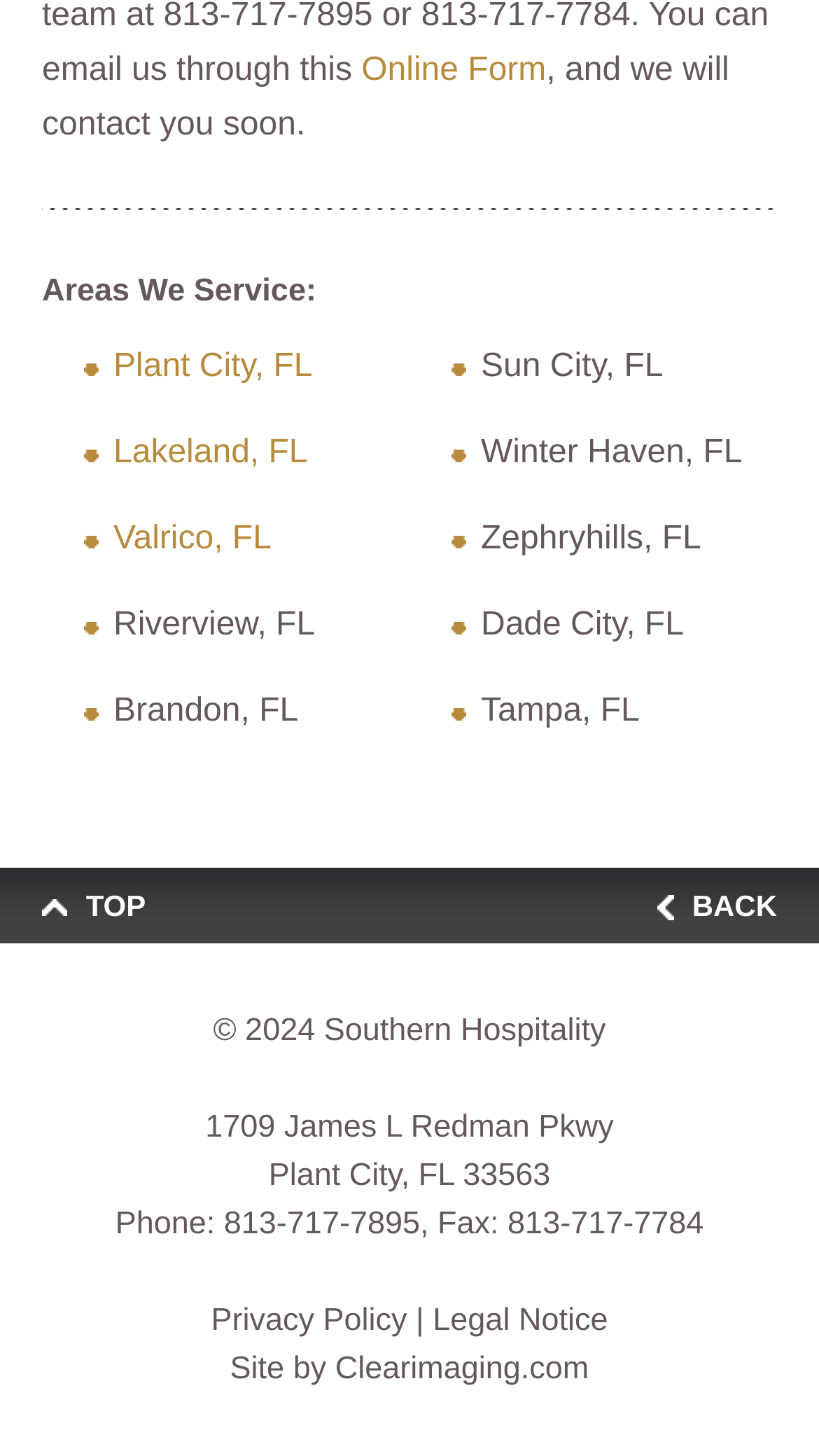Highlight the bounding box coordinates of the region I should click on to meet the following instruction: "Go to the top of the page".

[0.0, 0.595, 0.229, 0.647]